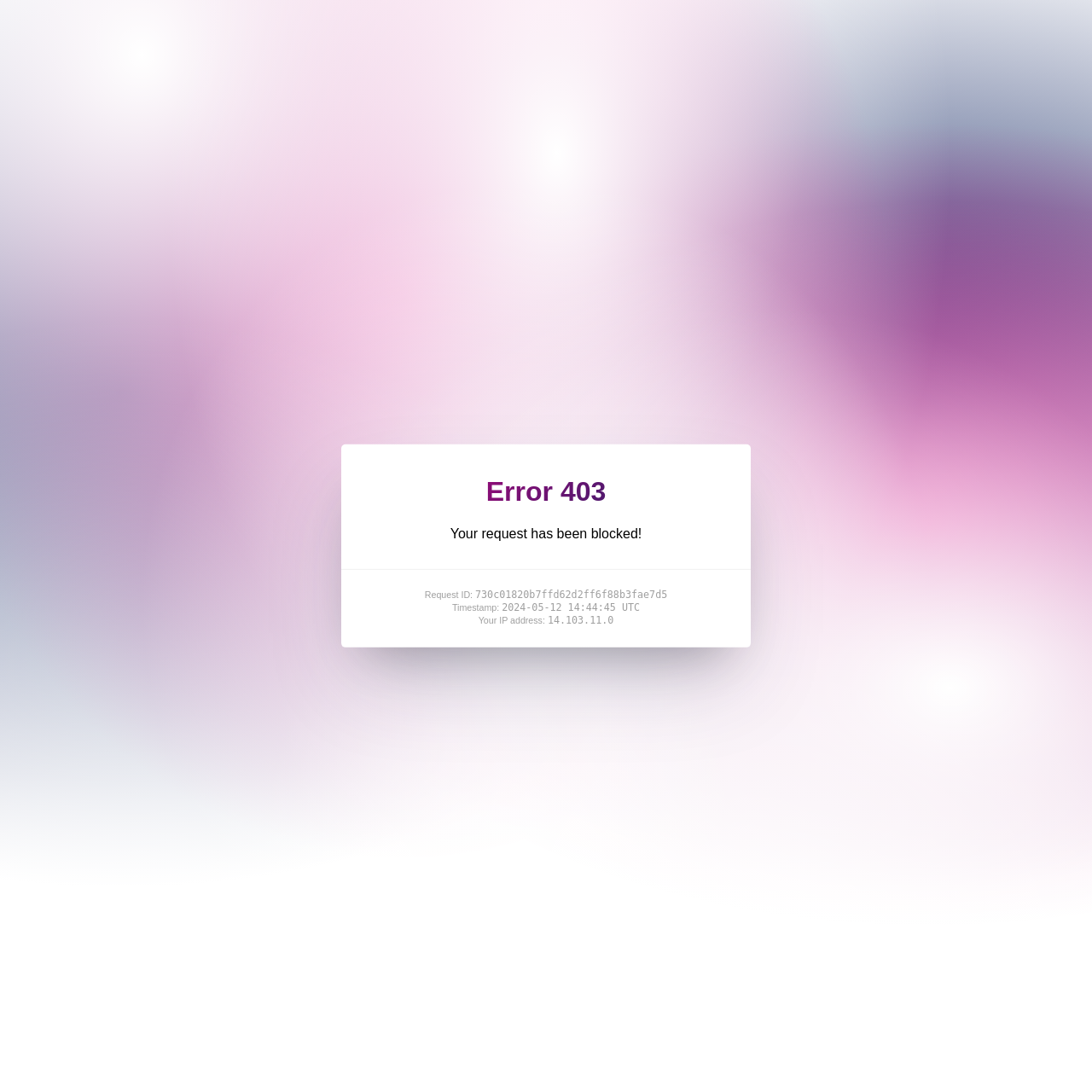Produce an elaborate caption capturing the essence of the webpage.

The webpage displays an error message "Error 403" in a prominent heading at the top center of the page. Below the heading, a brief message "Your request has been blocked!" is displayed. A horizontal separator line is placed underneath the message, separating it from the details below.

The details section consists of four lines of text, each describing a specific piece of information. The first line reads "Request ID:" followed by a unique identifier "730c01820b7ffd62d2ff6f88b3fae7d5" to the right. The second line displays "Timestamp:" with the date and time "2024-05-12 14:44:45 UTC" to the right. The third line shows "Your IP address:" with the IP address "14.103.11.0" to the right. These lines of text are arranged vertically, with each line positioned below the previous one.